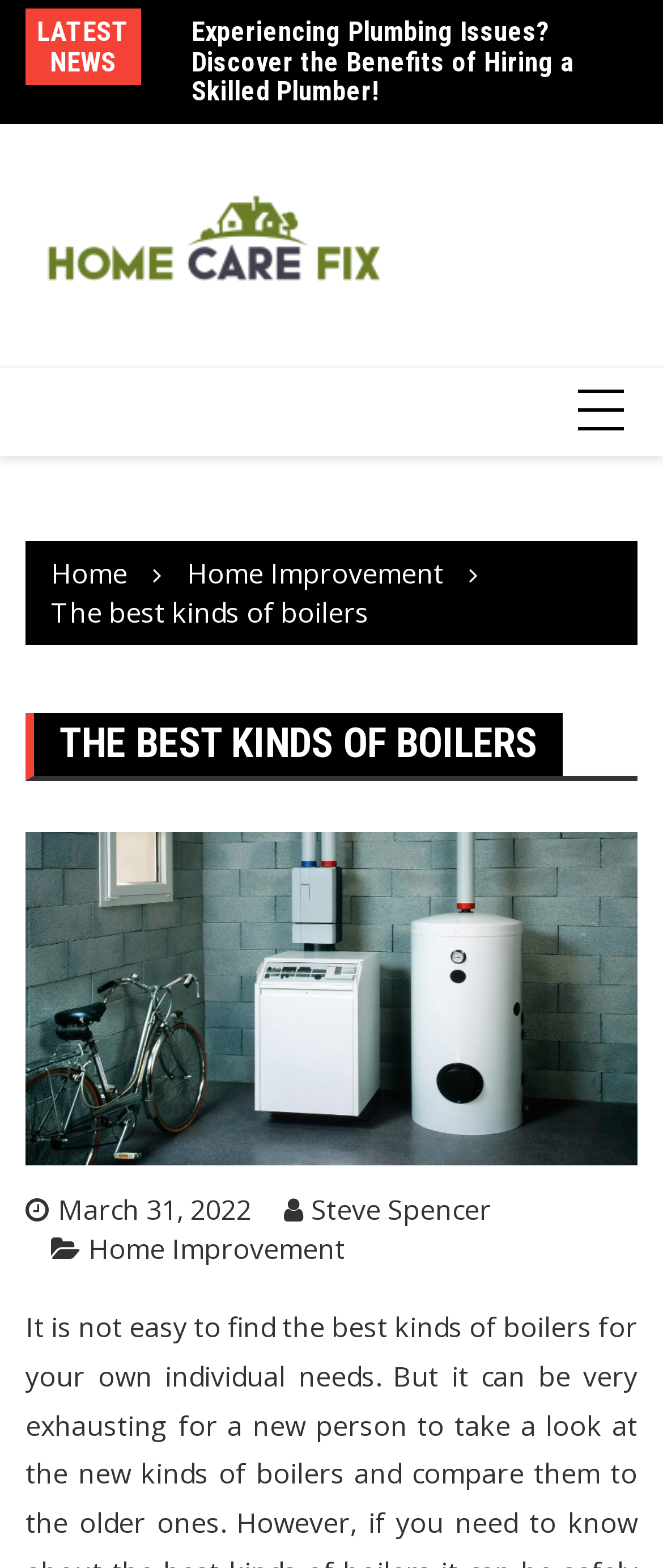Locate the bounding box of the UI element described in the following text: "March 31, 2022March 31, 2022".

[0.038, 0.76, 0.379, 0.784]